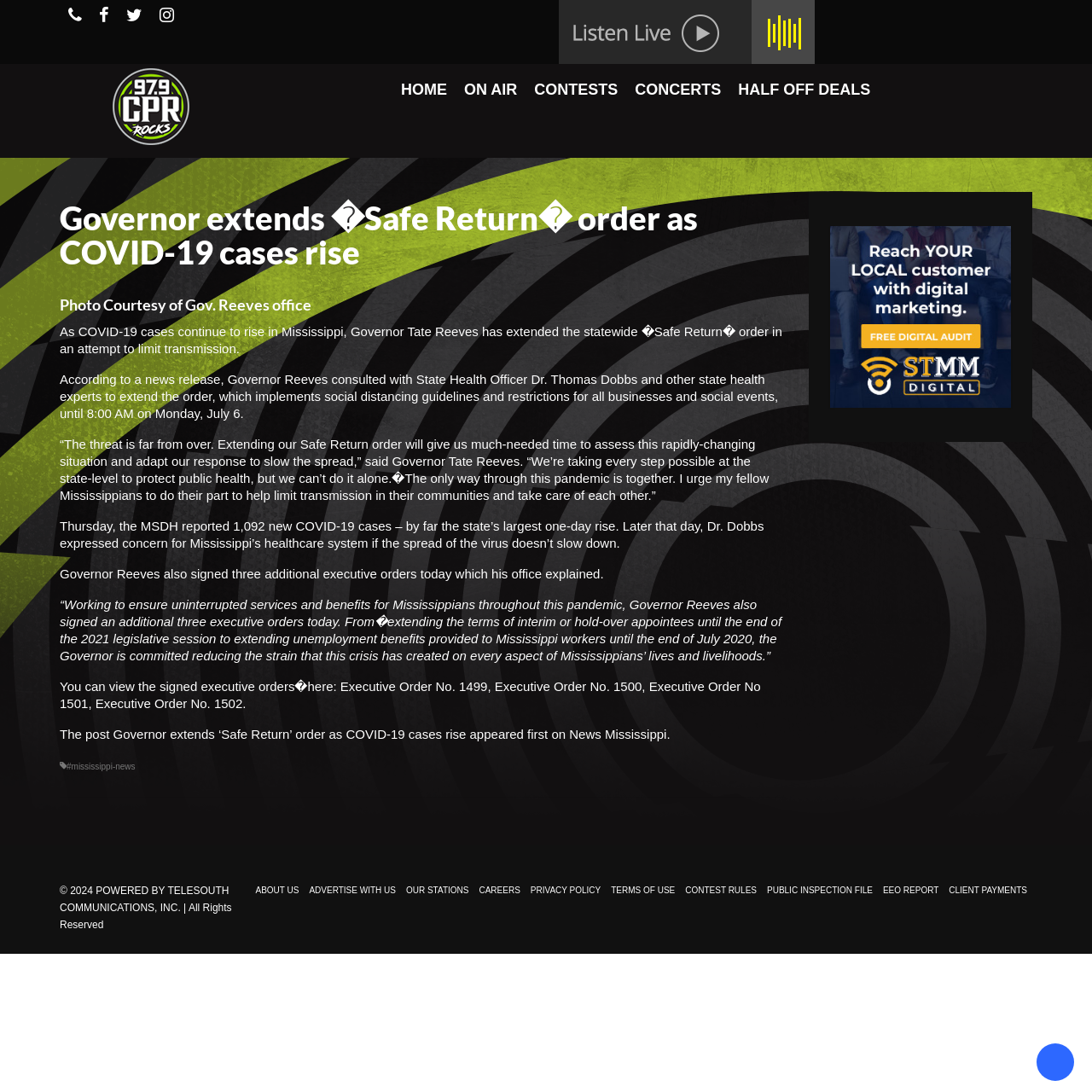Please determine the heading text of this webpage.

Governor extends �Safe Return� order as COVID-19 cases rise